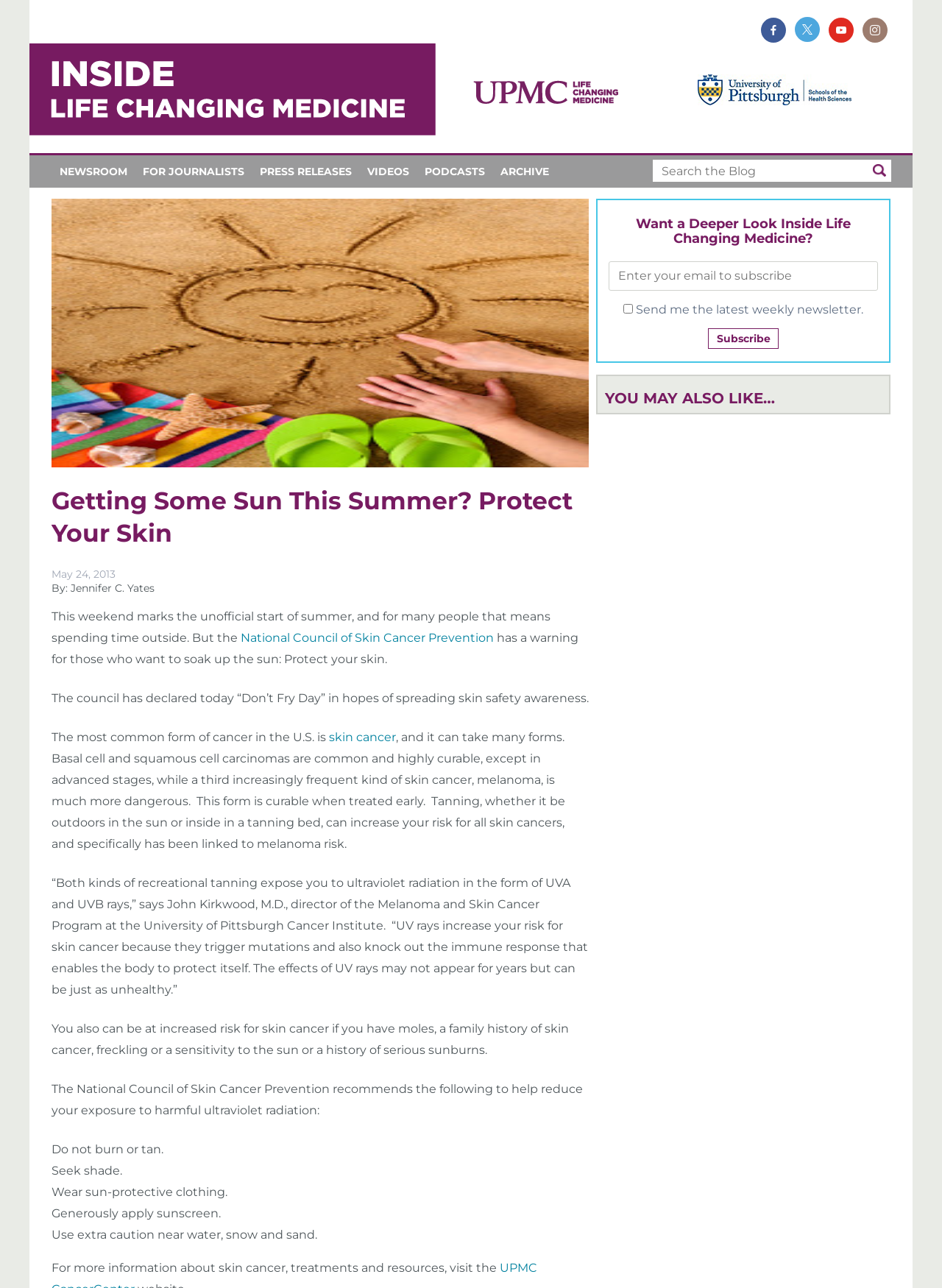Using the given element description, provide the bounding box coordinates (top-left x, top-left y, bottom-right x, bottom-right y) for the corresponding UI element in the screenshot: Archive

[0.523, 0.121, 0.591, 0.146]